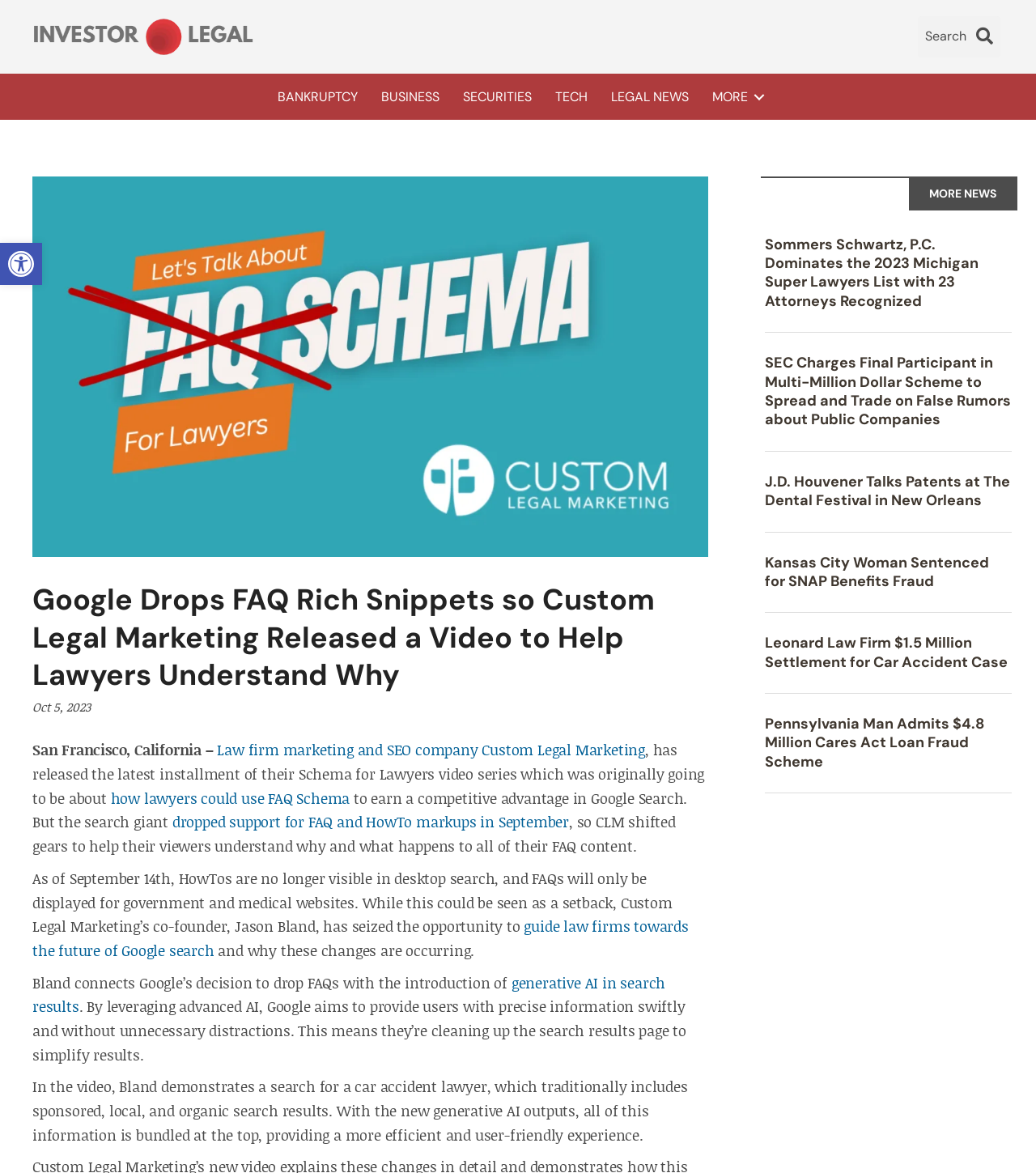Identify the bounding box coordinates of the element to click to follow this instruction: 'Search for something'. Ensure the coordinates are four float values between 0 and 1, provided as [left, top, right, bottom].

[0.861, 0.013, 0.886, 0.05]